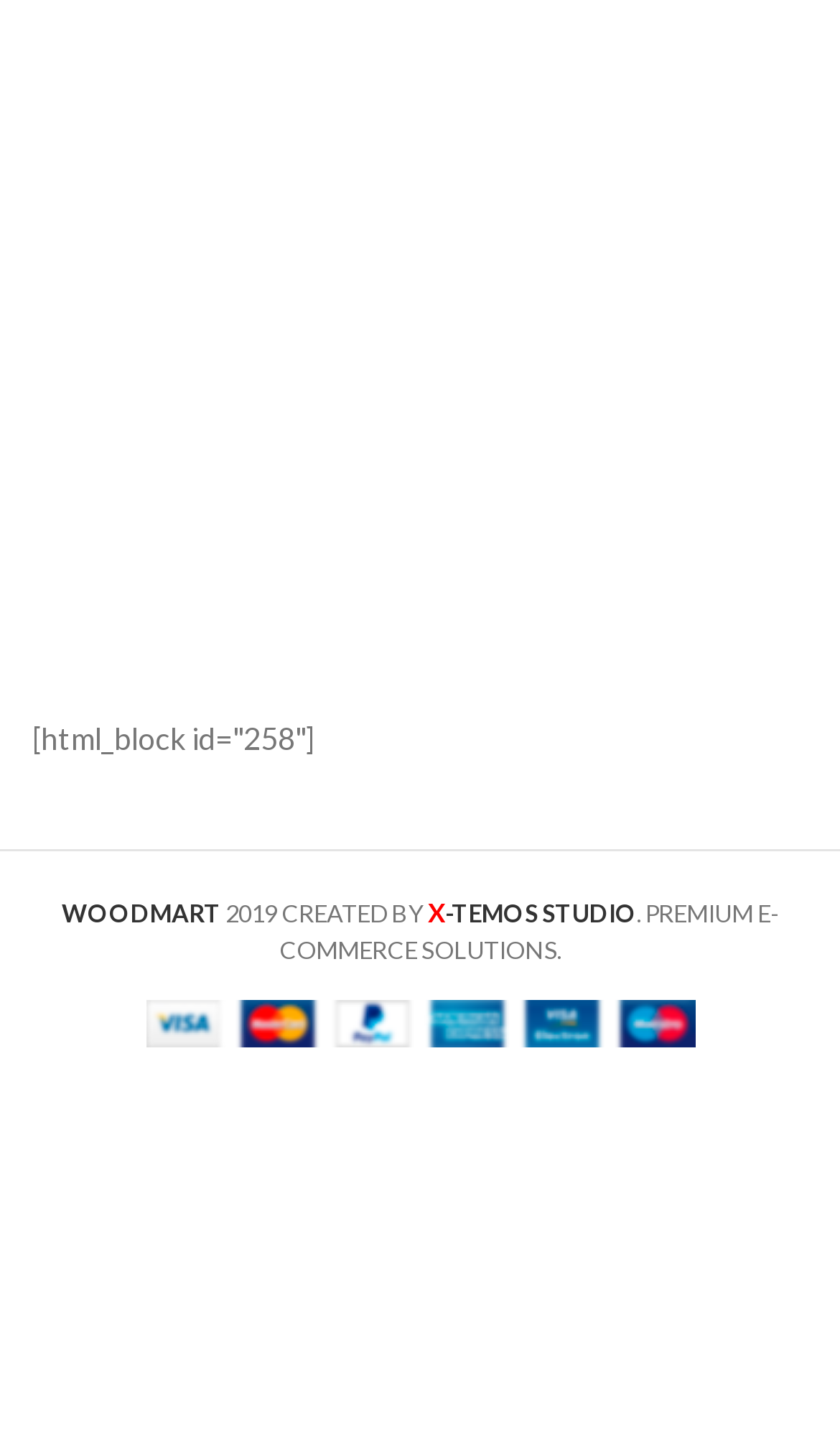From the image, can you give a detailed response to the question below:
What is the description of the e-commerce solution?

In the footer section, I found a static text element with the content '. PREMIUM E-COMMERCE SOLUTIONS.', which suggests that the e-commerce solution provided is premium.